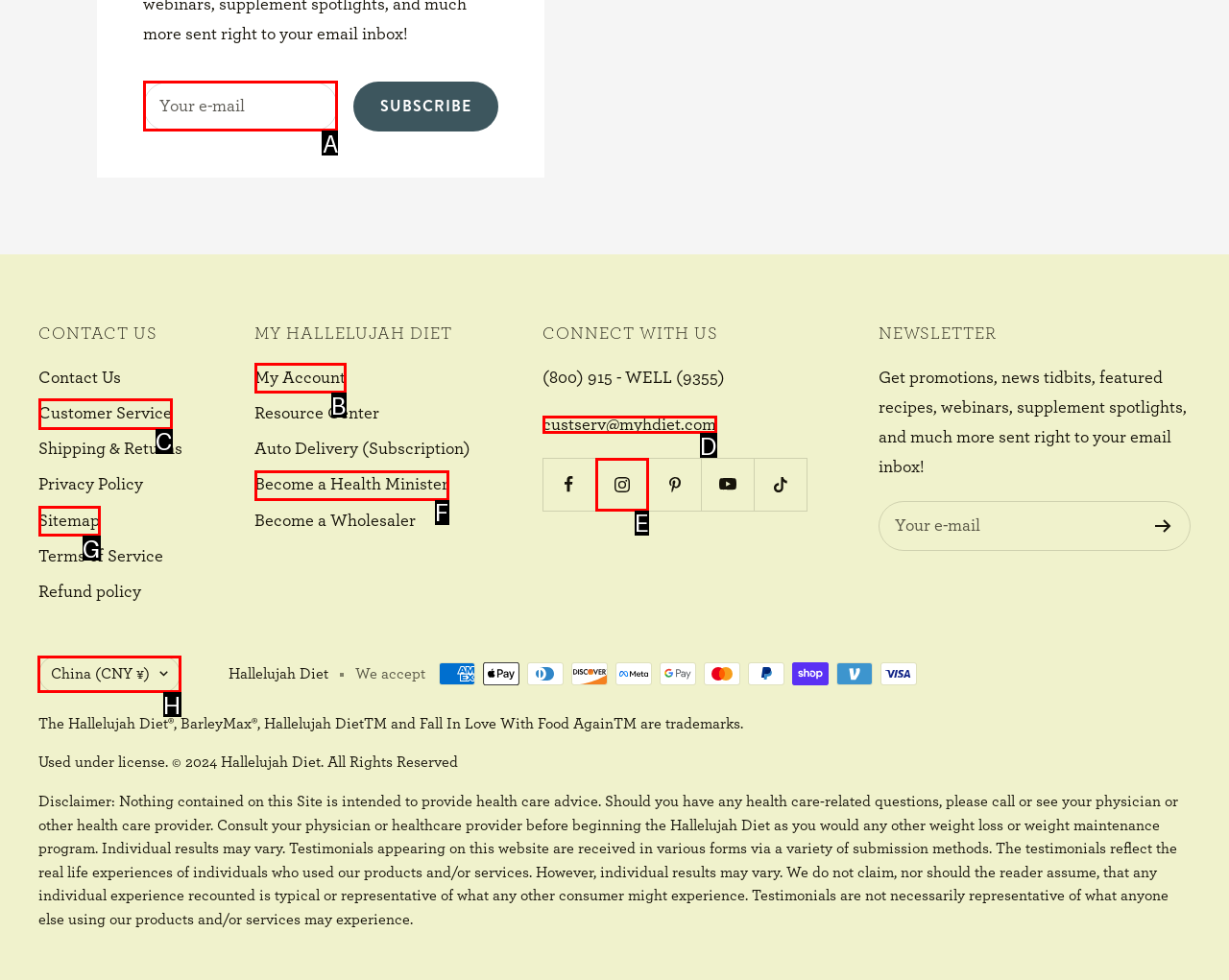Determine the HTML element to be clicked to complete the task: Select China as the country/region. Answer by giving the letter of the selected option.

H